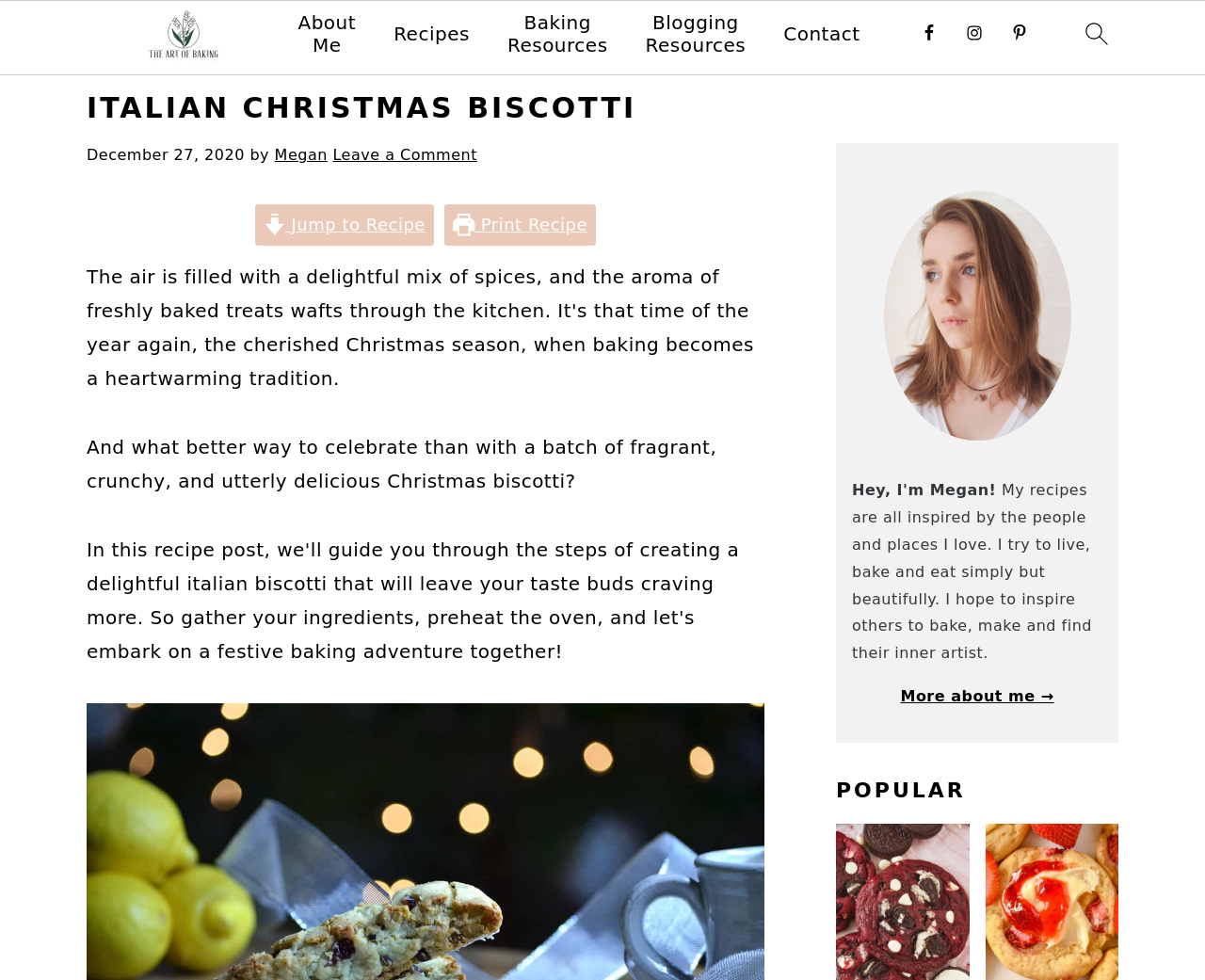What is the name of the author of this blog?
Using the image, give a concise answer in the form of a single word or short phrase.

Megan